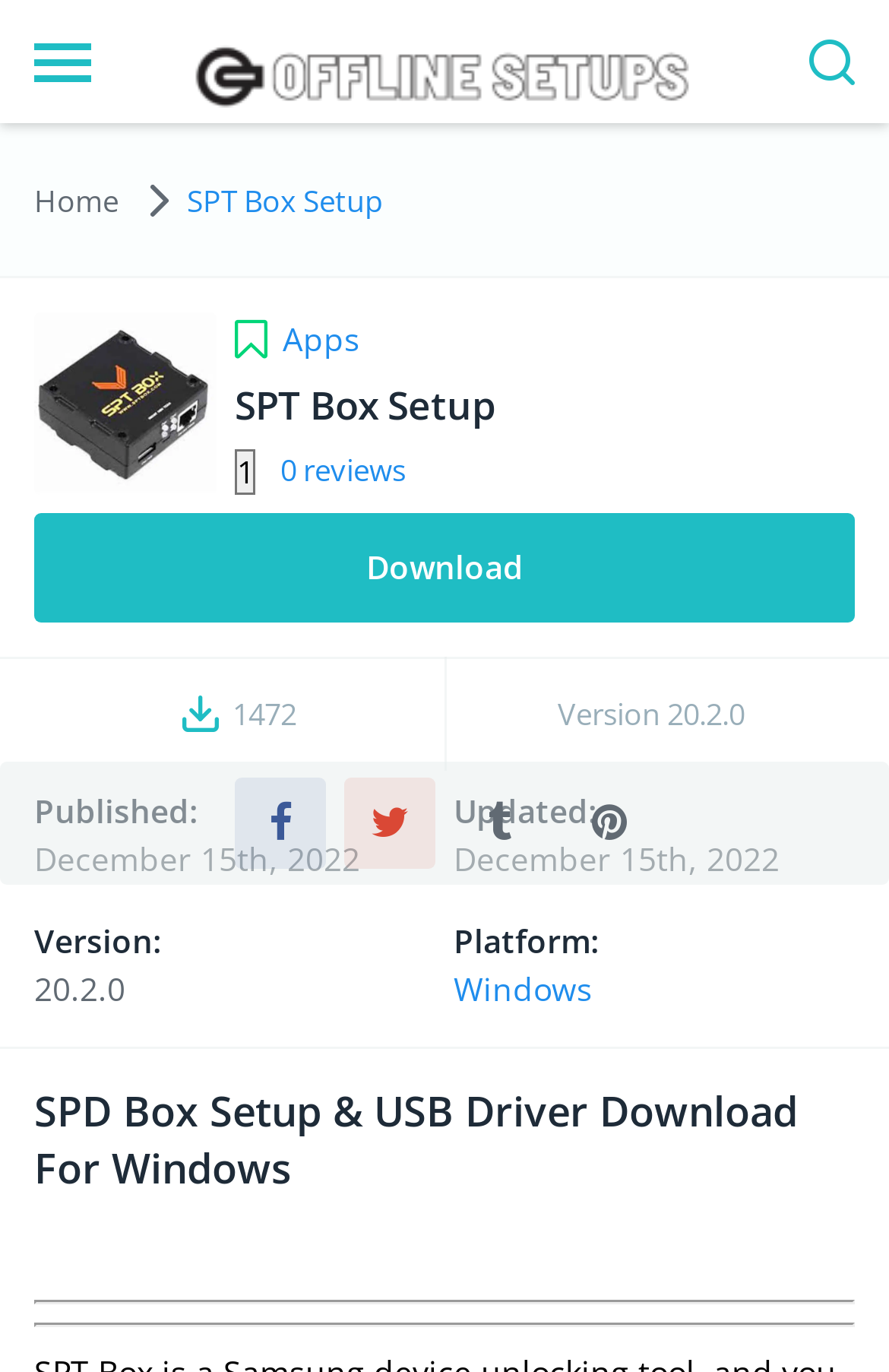Create an elaborate caption for the webpage.

The webpage is about SPD Box Setup and USB Driver Download for Windows, with the title "OfflineSetups" displayed prominently at the top. Below the title, there are several links, including "Home" and "SPT Box Setup", which are positioned on the left side of the page. 

To the right of these links, there is an image related to SPD Box Setup and USB Driver Download for Windows. Below this image, there are more links, including "Apps" and an icon represented by "\uf0d2". 

The main content of the page is divided into sections, with headings such as "SPT Box Setup", "Published:", "Updated:", "Version:", and "Platform:". These sections contain relevant information, including dates, version numbers, and platform details. 

There is a prominent "Download" link at the top right of the page, and a combobox with a "0 reviews" label below it. The page also features several static text elements, including numbers and version information. 

At the bottom of the page, there are two horizontal separator lines, which separate the main content from the footer section. Overall, the webpage appears to be a download page for SPD Box Setup and USB Driver for Windows, with various links, images, and information sections.